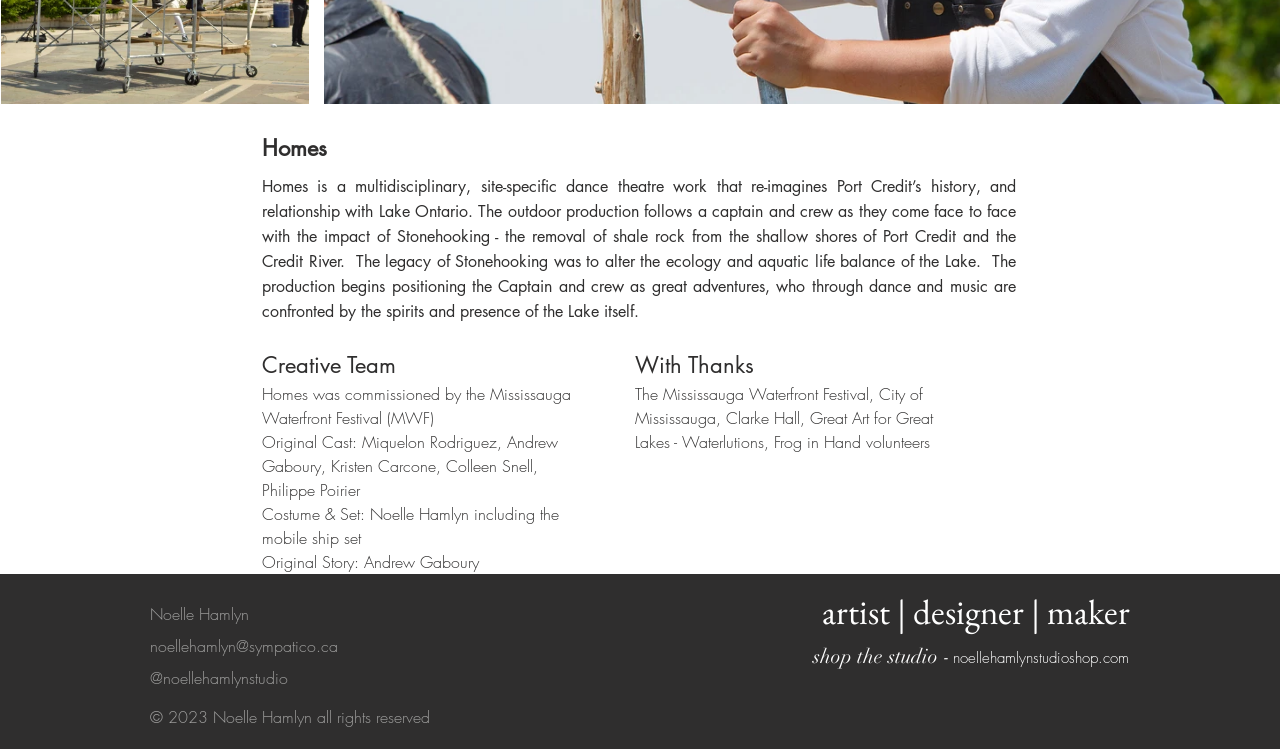Given the element description: "title="Tweet"", predict the bounding box coordinates of this UI element. The coordinates must be four float numbers between 0 and 1, given as [left, top, right, bottom].

None